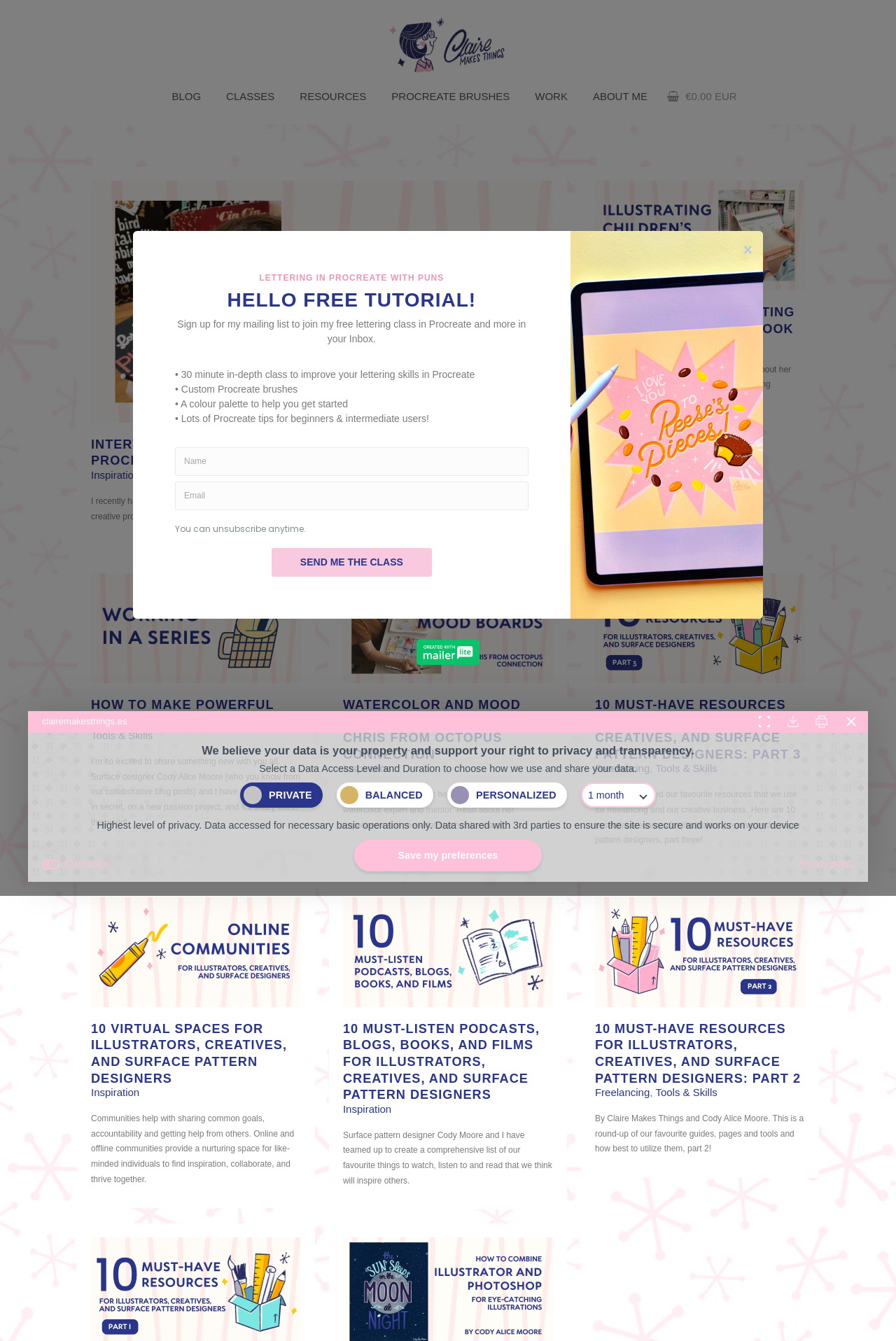What is the topic of the first article?
Using the image provided, answer with just one word or phrase.

Illustrating Puns, Chalkboards and Procreate